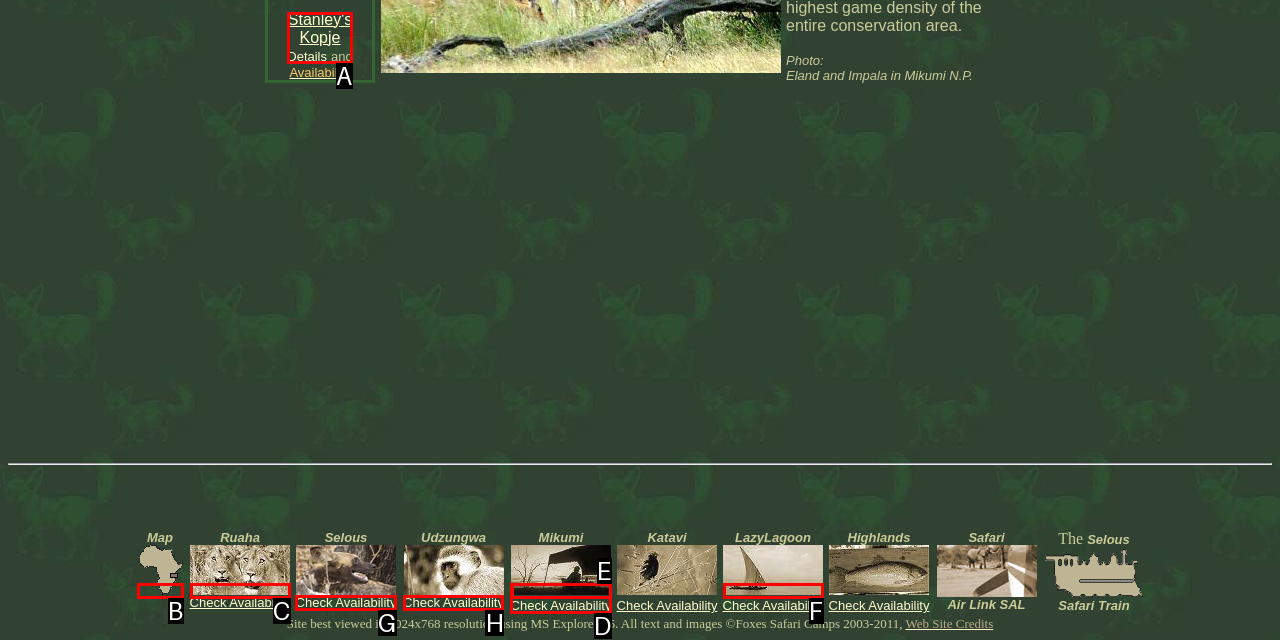From the options shown, which one fits the description: parent_node: Ruaha? Respond with the appropriate letter.

C